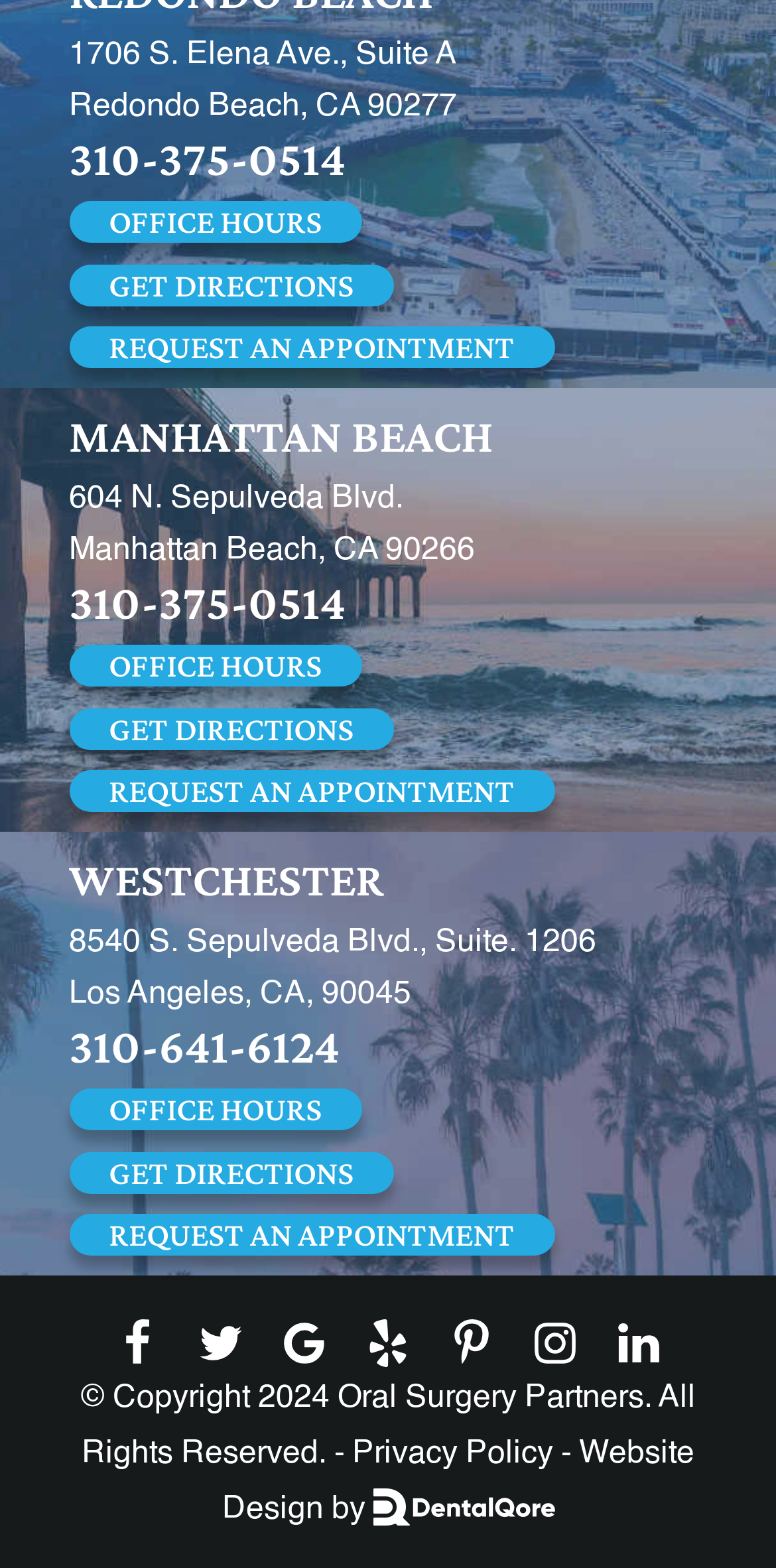What is the copyright year listed on the page?
Give a detailed explanation using the information visible in the image.

I found the copyright year by looking at the static text element at the bottom of the page, which provides the copyright information. The year listed is 2024.